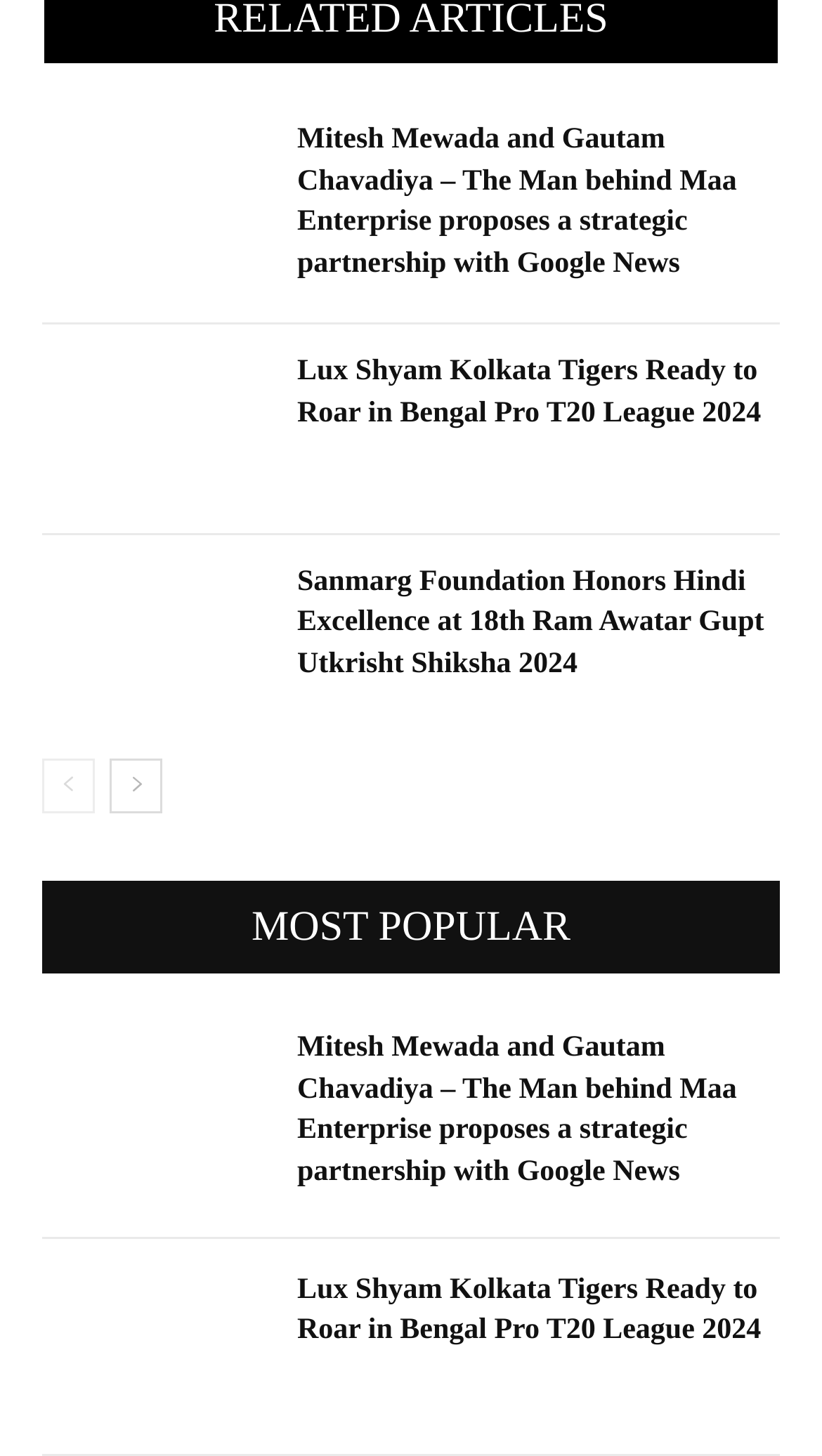Can you give a comprehensive explanation to the question given the content of the image?
What is the main topic of this webpage?

Based on the multiple headings and links on the webpage, it appears to be a news website or a blog that publishes news articles. The headings and links have titles that suggest news stories, such as 'Mitesh Mewada and Gautam Chavadiya – The Man behind Maa Enterprise proposes a strategic partnership with Google News' and 'Lux Shyam Kolkata Tigers Ready to Roar in Bengal Pro T20 League 2024'.